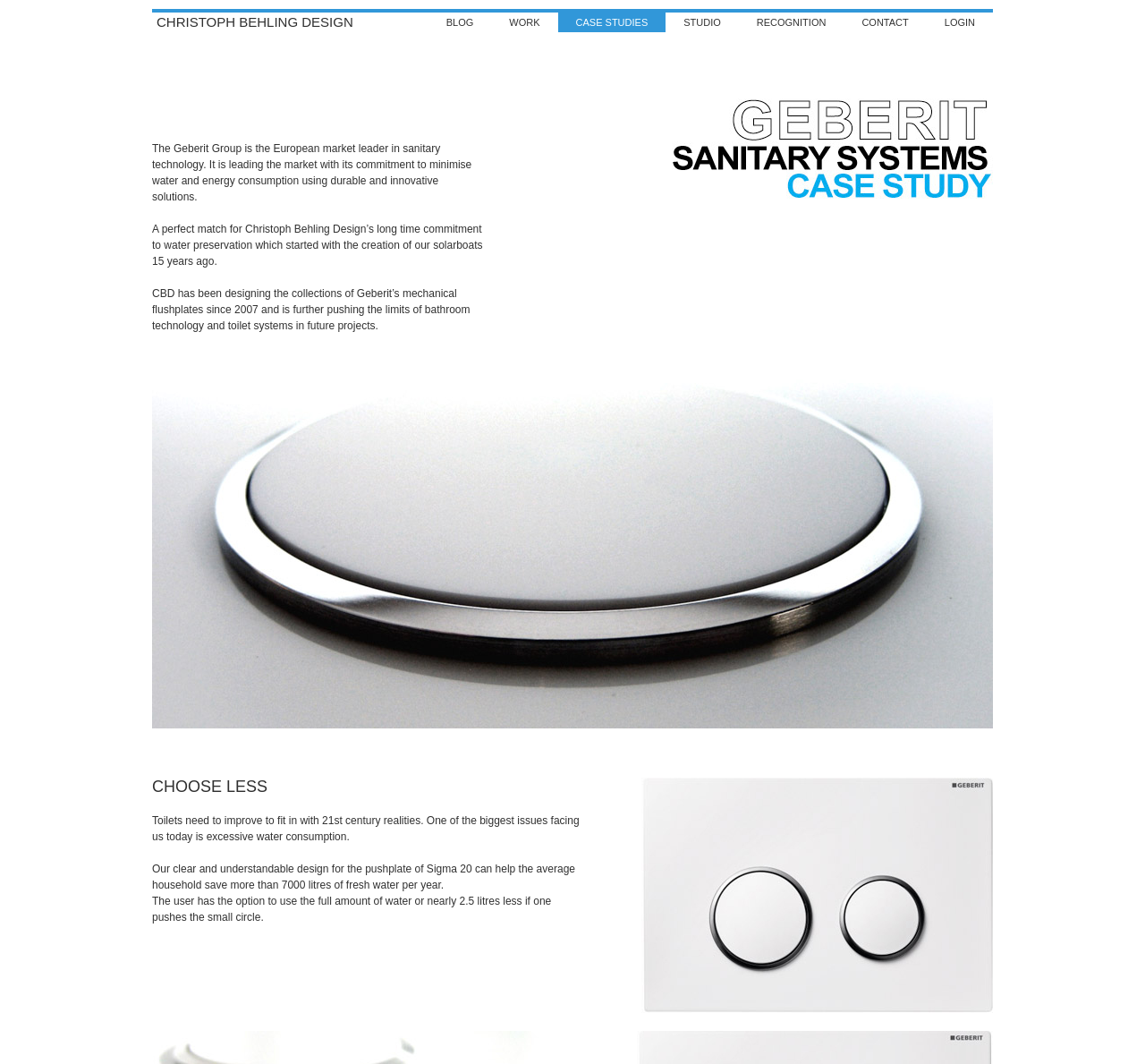Provide a comprehensive description of the webpage.

The webpage is about Christoph Behling Design's case study with Geberit, a European market leader in sanitary technology. At the top, there are several links, including "CHRISTOPH BEHLING DESIGN", "BLOG", "WORK", "CASE STUDIES", "STUDIO", "CONTACT", and "LOGIN", aligned horizontally across the page. 

Below these links, there is a section with a heading "RECOGNITION" on the left side. On the right side of the page, there is a block of text that describes Geberit's commitment to minimizing water and energy consumption. 

Below this text, there is another section that explains Christoph Behling Design's long-time commitment to water preservation, including their design of Geberit's mechanical flushplates since 2007. 

Further down, there is a prominent title "CHOOSE LESS" followed by a paragraph discussing the need to improve toilets to reduce excessive water consumption. The design of the pushplate of Sigma 20 is highlighted as a solution that can help households save over 7000 liters of fresh water per year. The user has the option to use the full amount of water or nearly 2.5 liters less.